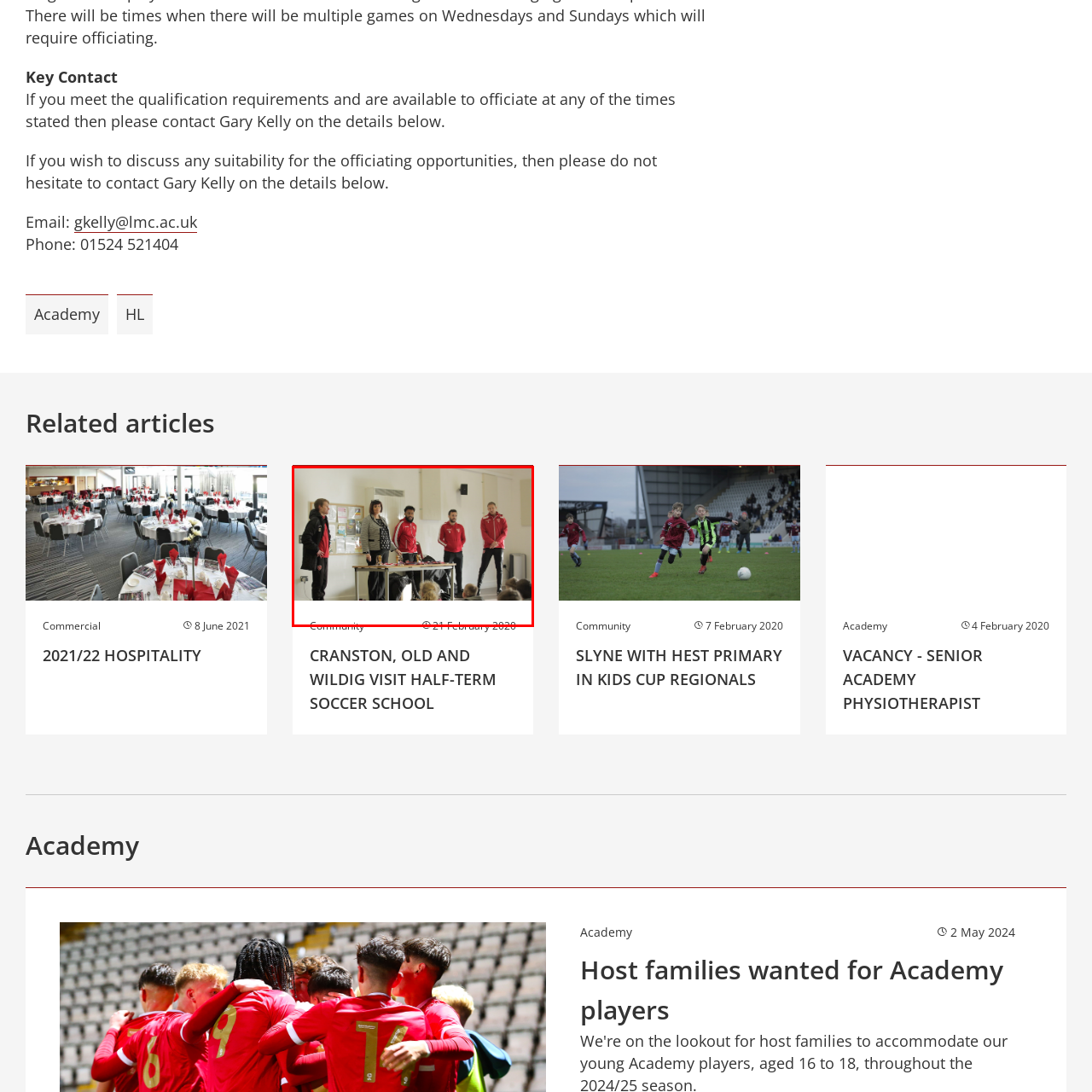Provide an elaborate description of the visual elements present in the image enclosed by the red boundary.

The image captures a group of five individuals gathered in a room, likely during a community event on February 21, 2020. They are standing behind a table, with the focus on an engaged audience of children seated before them. The group consists of three men and two women, dressed in matching red and black sports apparel, indicating their involvement in a sports program or academy. The setting features a bright, well-lit classroom or hall, with a bulletin board visible in the background, suggesting an educational atmosphere. This image appears to be related to a community initiative or outreach program aimed at promoting engagement with young participants.